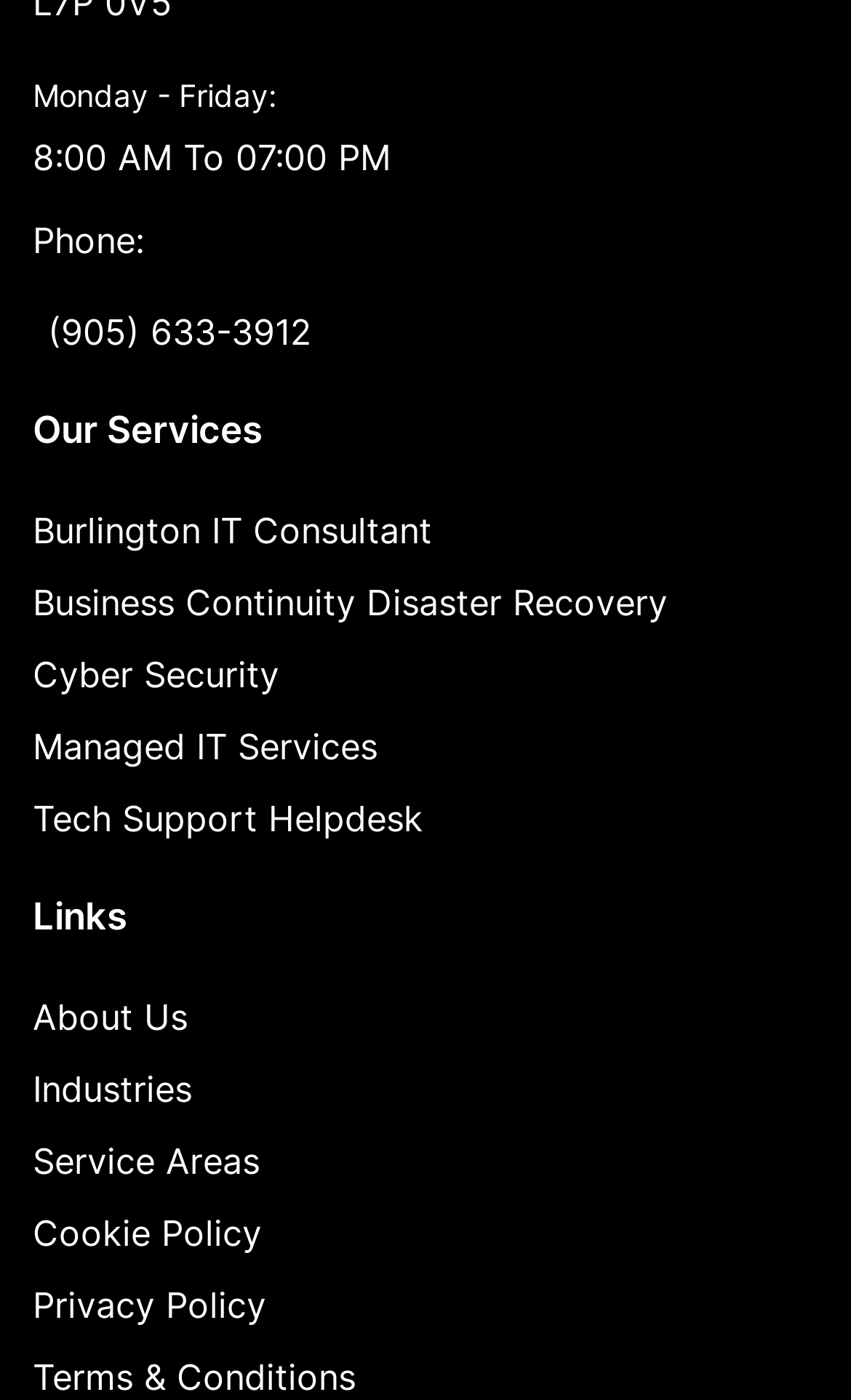Please indicate the bounding box coordinates of the element's region to be clicked to achieve the instruction: "Call the phone number". Provide the coordinates as four float numbers between 0 and 1, i.e., [left, top, right, bottom].

[0.056, 0.215, 0.962, 0.259]